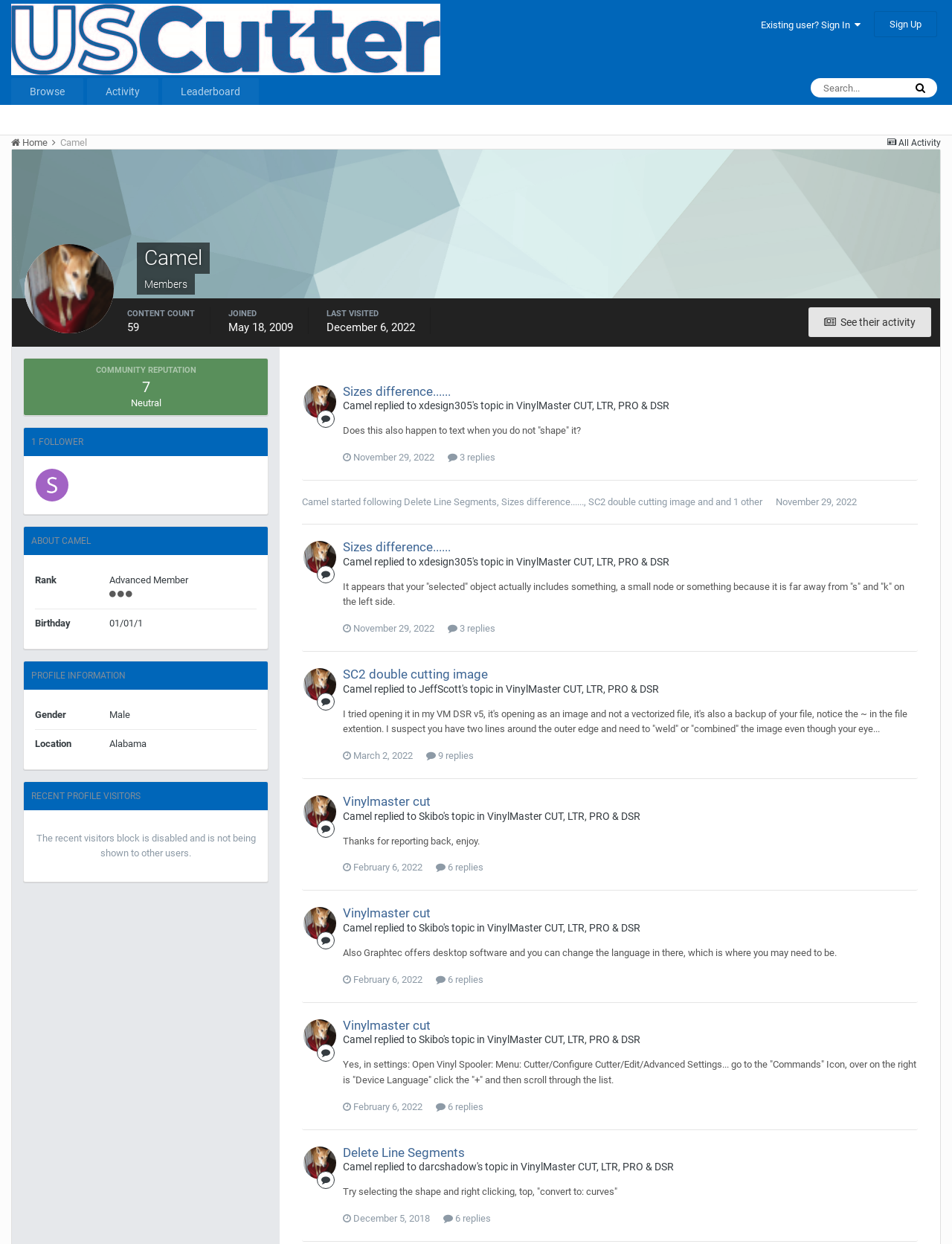Please determine the bounding box coordinates of the element to click in order to execute the following instruction: "Browse the forum". The coordinates should be four float numbers between 0 and 1, specified as [left, top, right, bottom].

[0.012, 0.063, 0.088, 0.084]